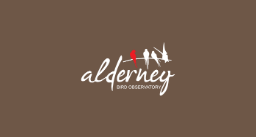Offer a detailed account of the various components present in the image.

The image features the logo of the Alderney Bird Observatory, characterized by a warm brown background that provides a rich contrast to the logo’s text. The word "alderney" is presented in an elegant, flowing cursive font, with the 'a' stylized in a way that draws attention. Accompanying the text are silhouettes of birds, indicating the observatory's focus on birdwatching and conservation. The addition of a small red bird enhances the visual appeal and suggests a lively connection to the avian world. This logo encapsulates the observatory’s commitment to the study and enjoyment of birdlife in the region.